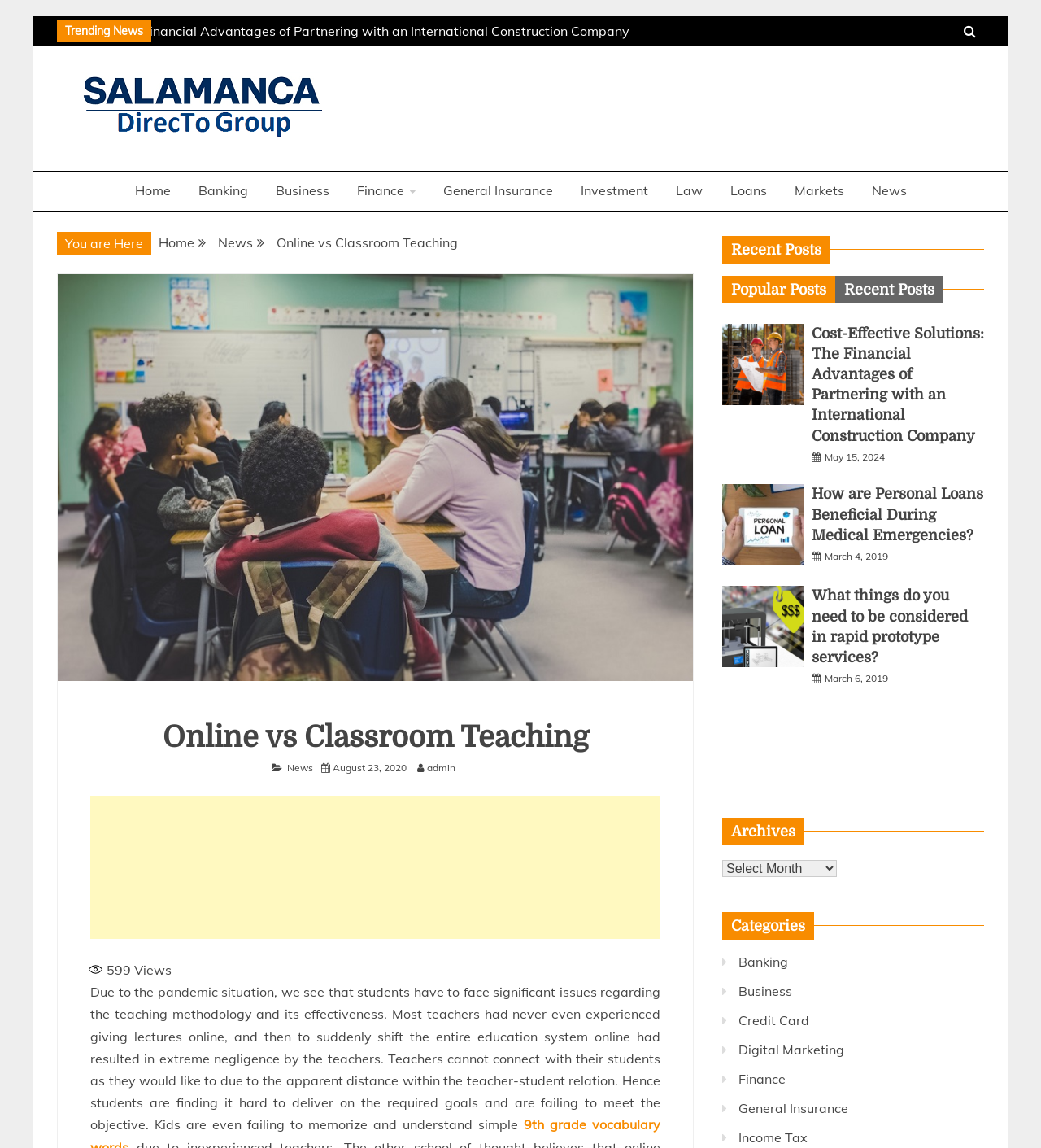What is the date of the article 'How are Personal Loans Beneficial During Medical Emergencies?'?
Give a one-word or short phrase answer based on the image.

March 4, 2019